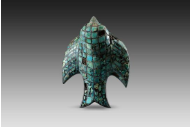What is the background of the sculpture?
Please interpret the details in the image and answer the question thoroughly.

The caption describes the background of the sculpture as a smooth, gradient backdrop, which serves to accentuate the vivid colors and craftsmanship of the turquoise stone sculpture.